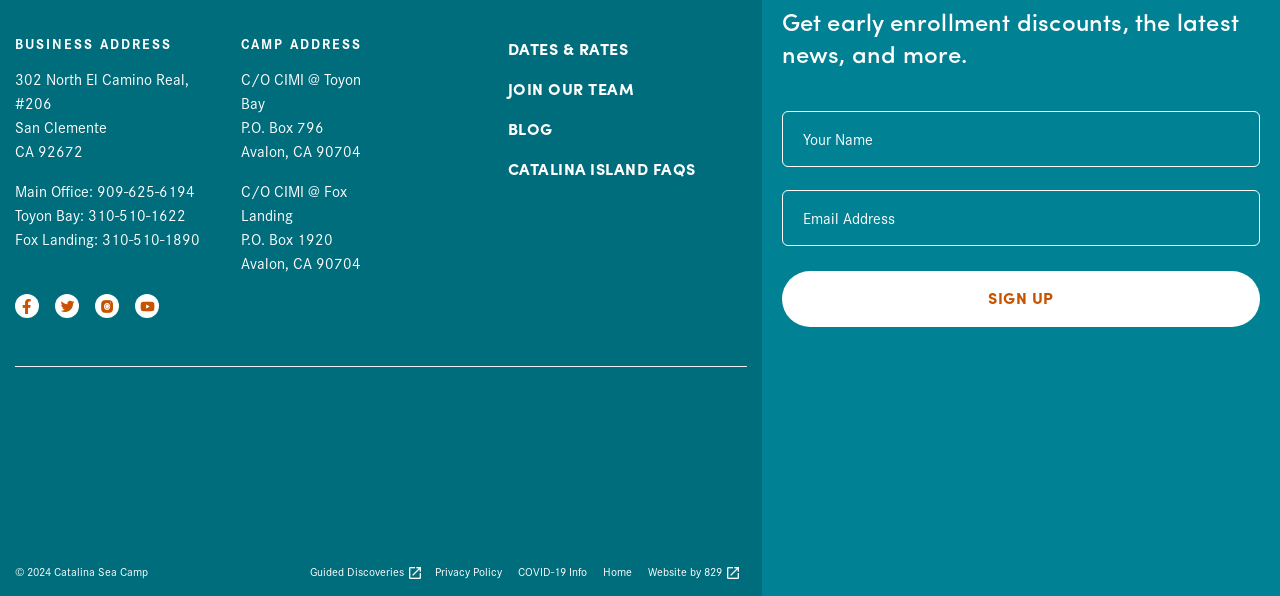Specify the bounding box coordinates of the area to click in order to execute this command: 'Click the Facebook link'. The coordinates should consist of four float numbers ranging from 0 to 1, and should be formatted as [left, top, right, bottom].

[0.012, 0.494, 0.03, 0.534]